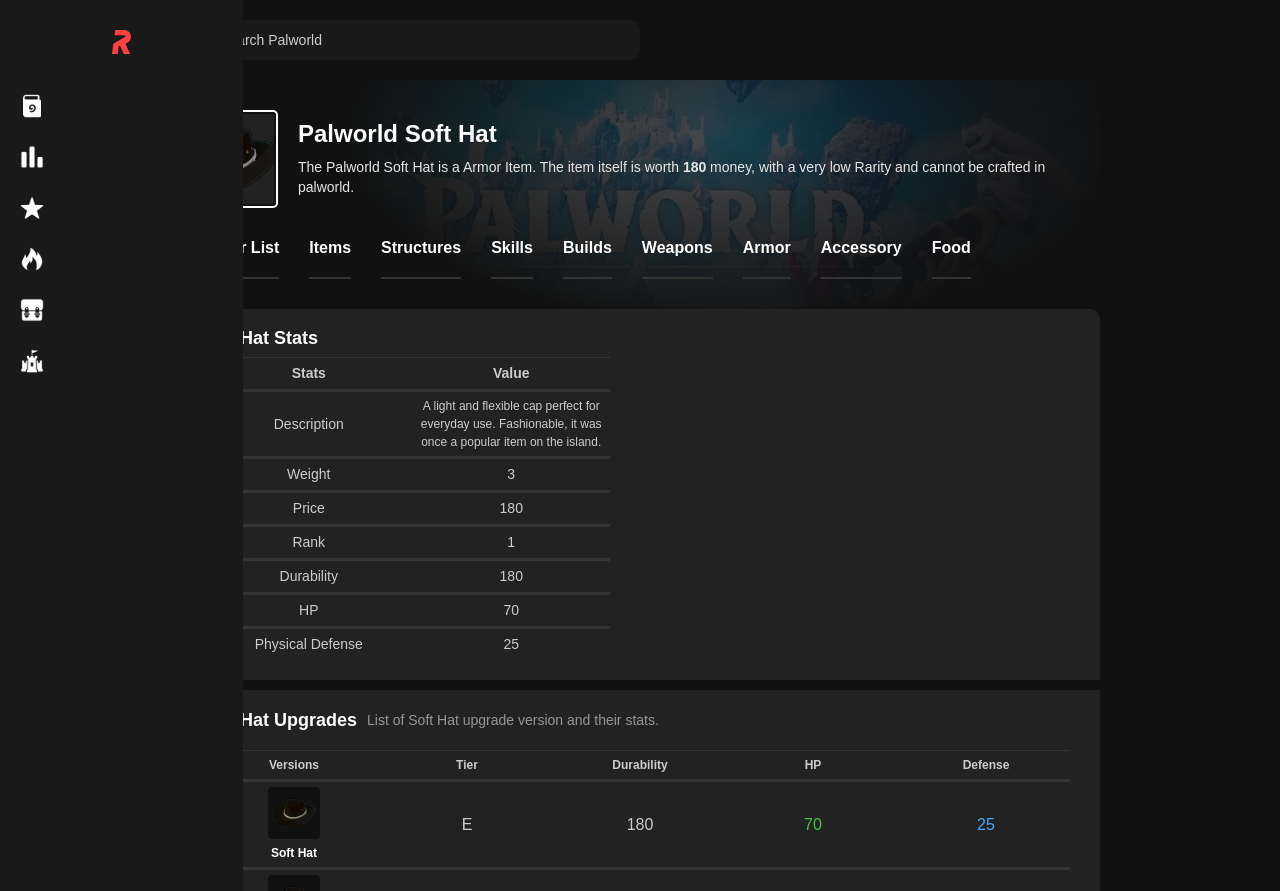What is the purpose of the Soft Hat item?
Based on the image content, provide your answer in one word or a short phrase.

Everyday use